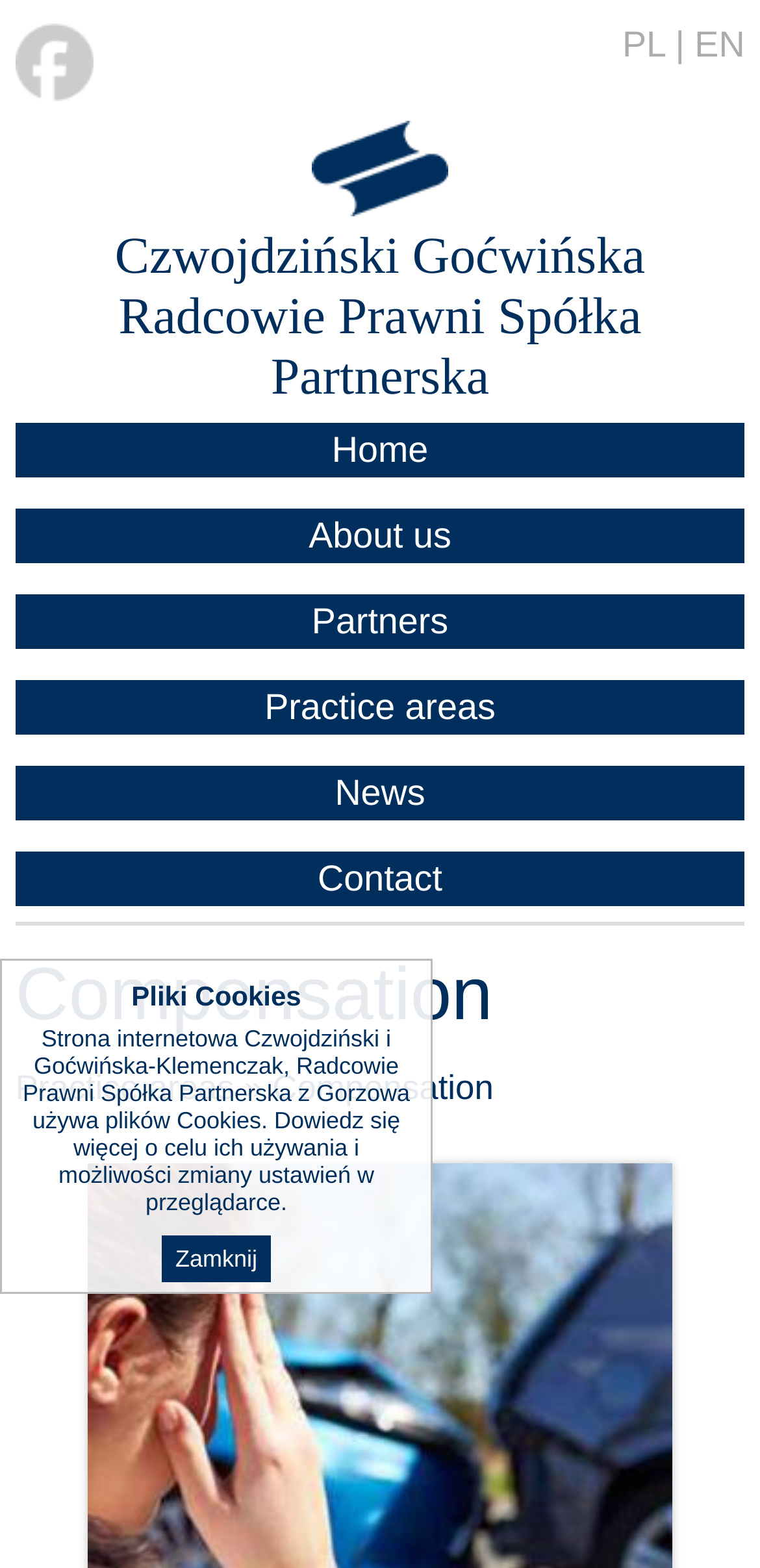Provide a thorough summary of the webpage.

This webpage appears to be a law firm's website, specifically Czwojdziński Goćwińska - Radcowie Prawni Spółka Partnerska. At the top left corner, there is a logo image and a link to the homepage. To the right of the logo, there are language options, including Polish (PL) and English (EN), separated by a vertical line.

Below the language options, there is a large header section that spans the entire width of the page. It contains a link to the law firm's name, Czwojdziński Goćwińska, and a static text element with the firm's full name, Radcowie Prawni Spółka Partnerska.

The main navigation menu is located below the header section, with links to various pages, including Home, About us, Partners, Practice areas, News, and Contact. These links are arranged vertically, taking up the left side of the page.

To the right of the navigation menu, there is a section dedicated to compensation, with a heading that reads "Compensation". Below the heading, there are two links, one to Practice areas and another to Compensation, separated by a static text element with an arrow symbol.

At the bottom of the page, there is a section related to cookies, with a static text element that reads "Pliki Cookies" (Cookies Files) and a longer text that explains the purpose of using cookies and how to change browser settings. There is also a "Zamknij" (Close) link to the right of this section.

Overall, the webpage has a clean and organized structure, with clear headings and concise text. The use of images is minimal, with only a logo image and an icon for the compensation section.